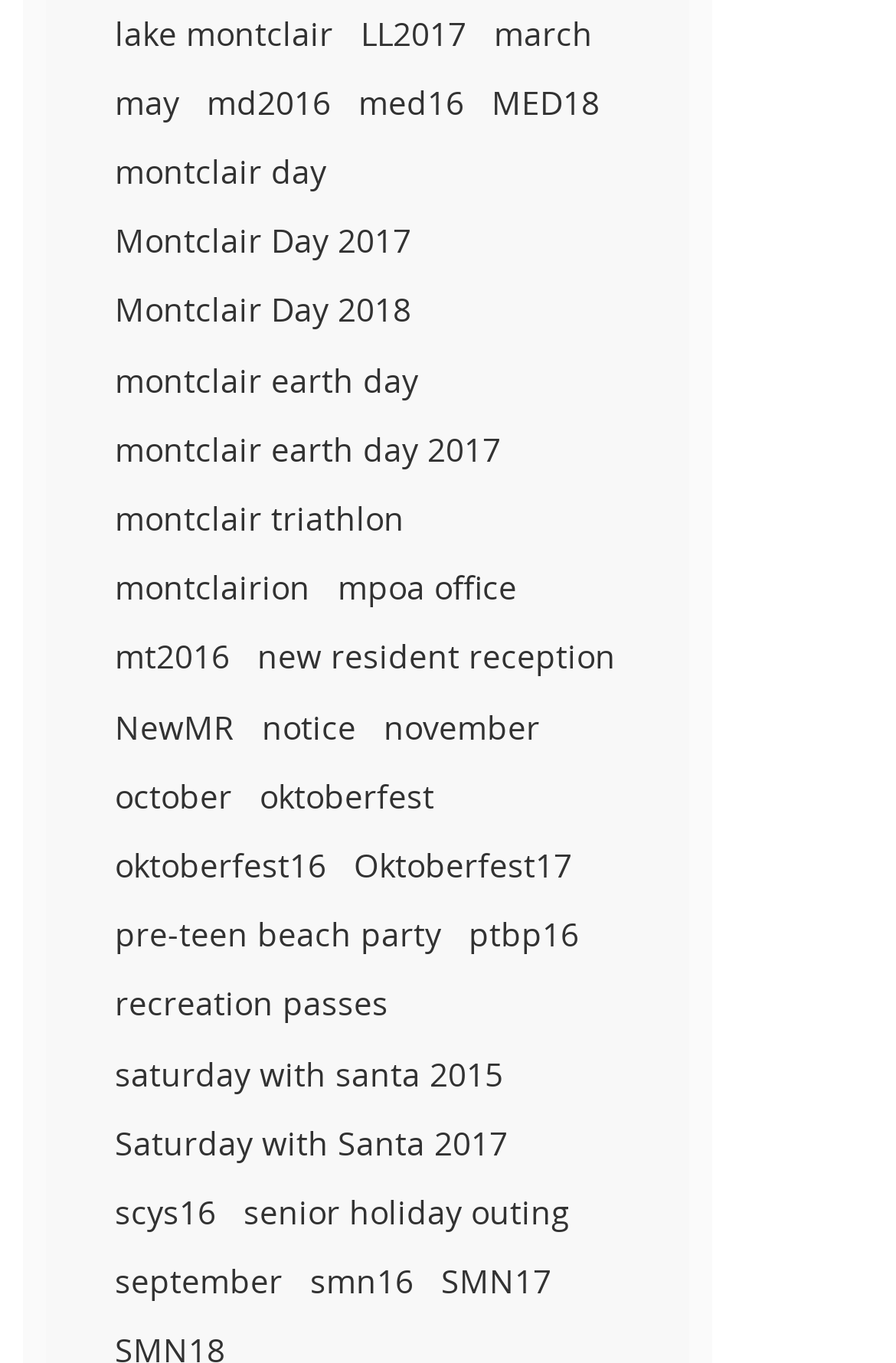Please identify the bounding box coordinates for the region that you need to click to follow this instruction: "click on lake montclair".

[0.128, 0.01, 0.372, 0.04]